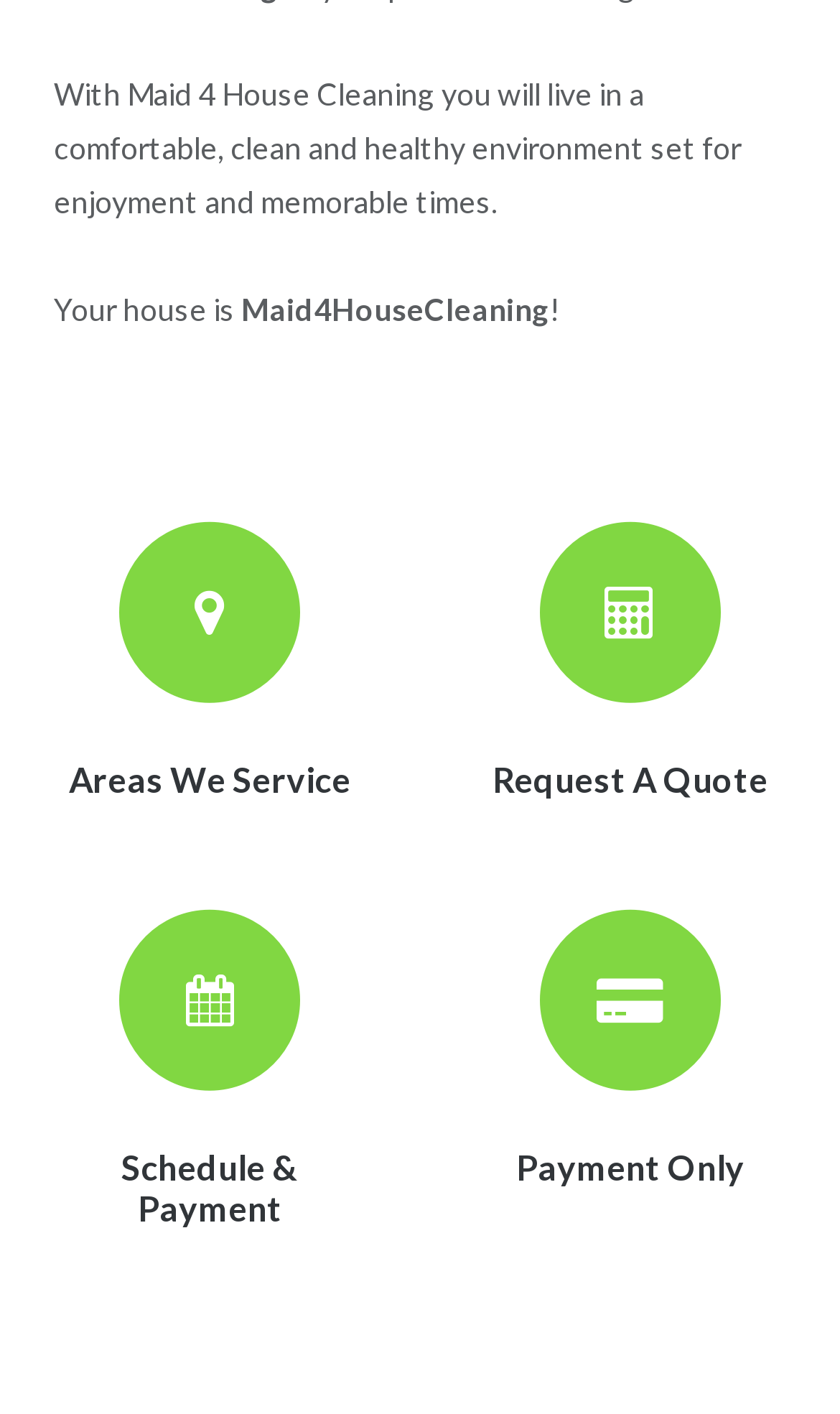Determine the coordinates of the bounding box that should be clicked to complete the instruction: "Search for something". The coordinates should be represented by four float numbers between 0 and 1: [left, top, right, bottom].

None